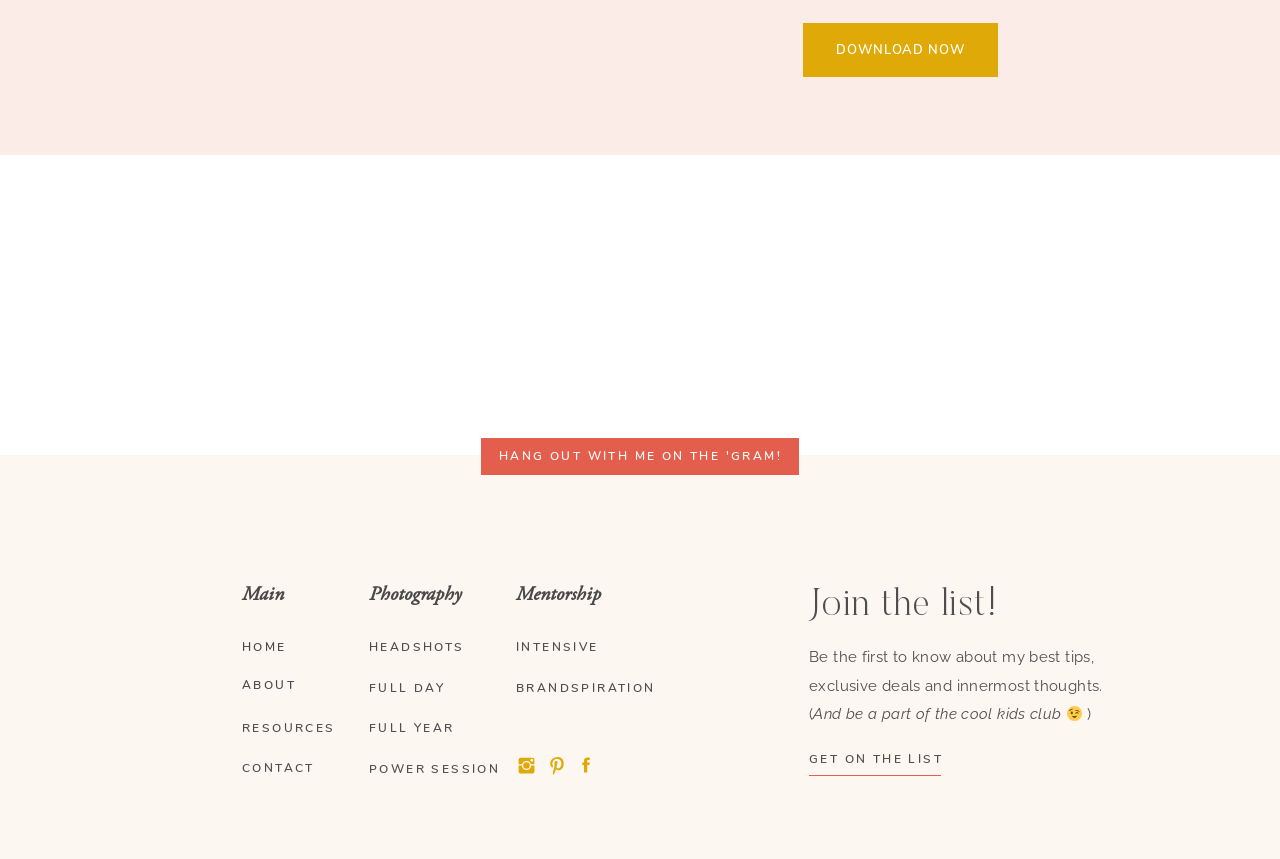Please identify the bounding box coordinates of the element on the webpage that should be clicked to follow this instruction: "Watch video shared on Mon Jun 03 2024". The bounding box coordinates should be given as four float numbers between 0 and 1, formatted as [left, top, right, bottom].

[0.05, 0.18, 0.284, 0.53]